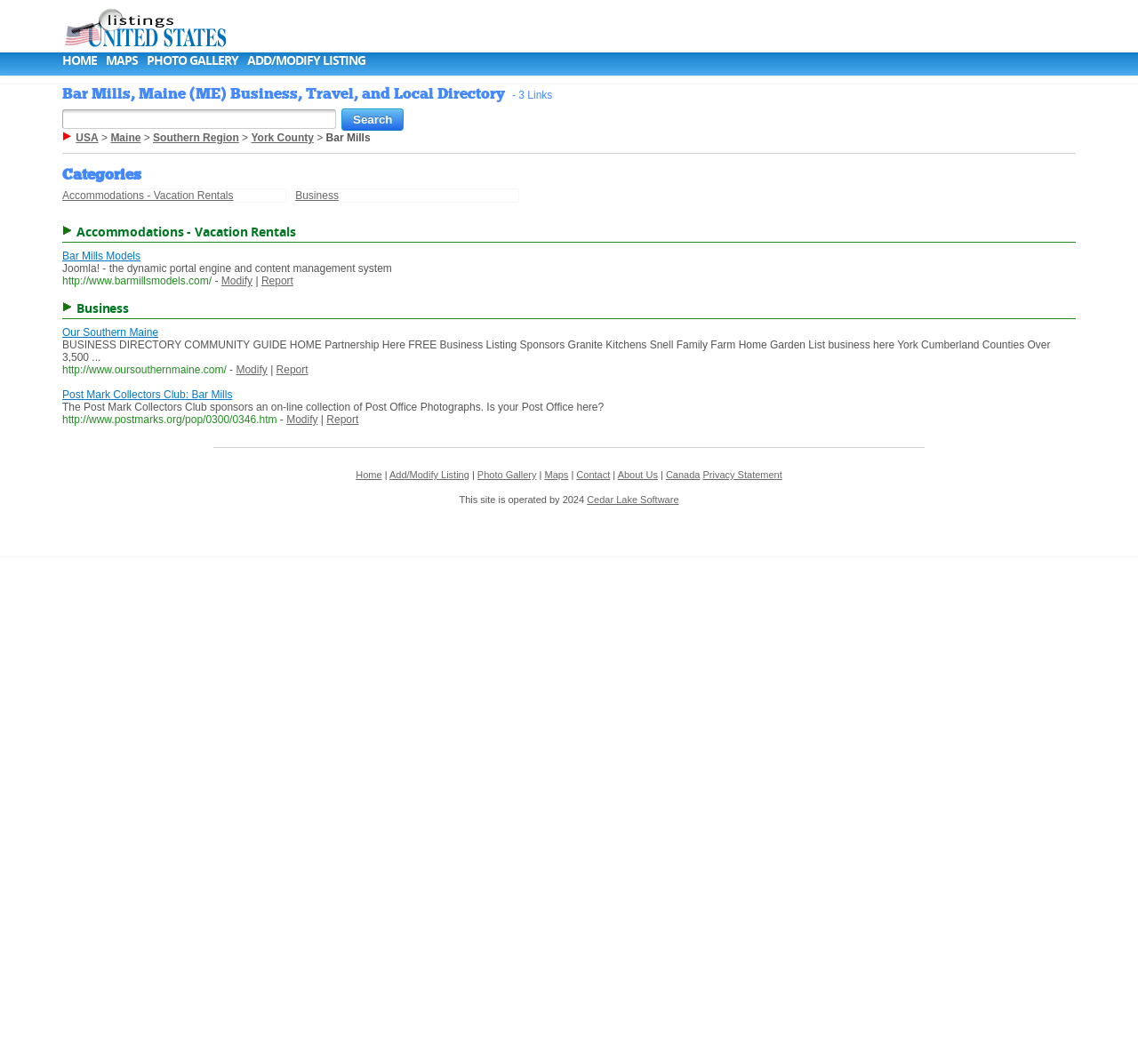Determine the bounding box coordinates for the area that should be clicked to carry out the following instruction: "Search for listings".

[0.055, 0.103, 0.295, 0.121]